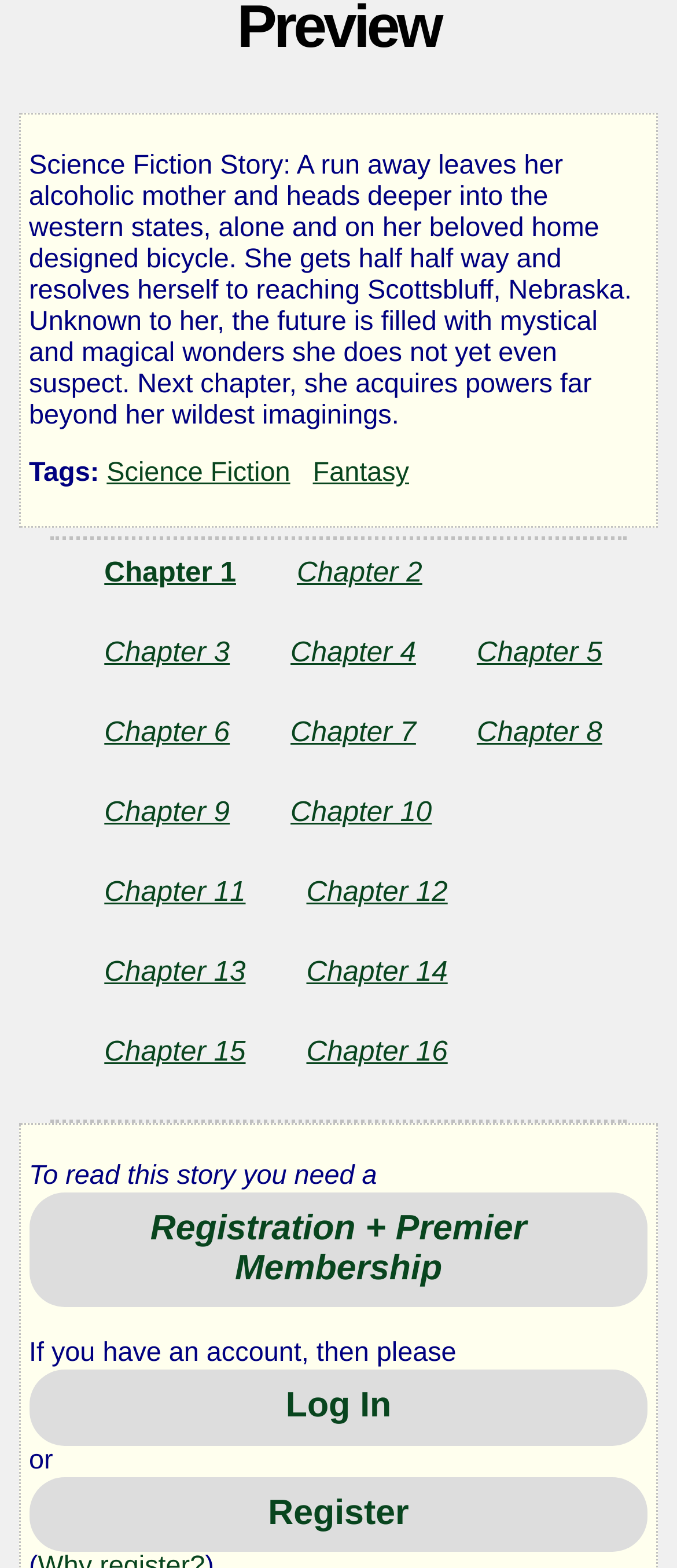Please identify the bounding box coordinates of the element that needs to be clicked to perform the following instruction: "Log in".

[0.043, 0.874, 0.957, 0.922]